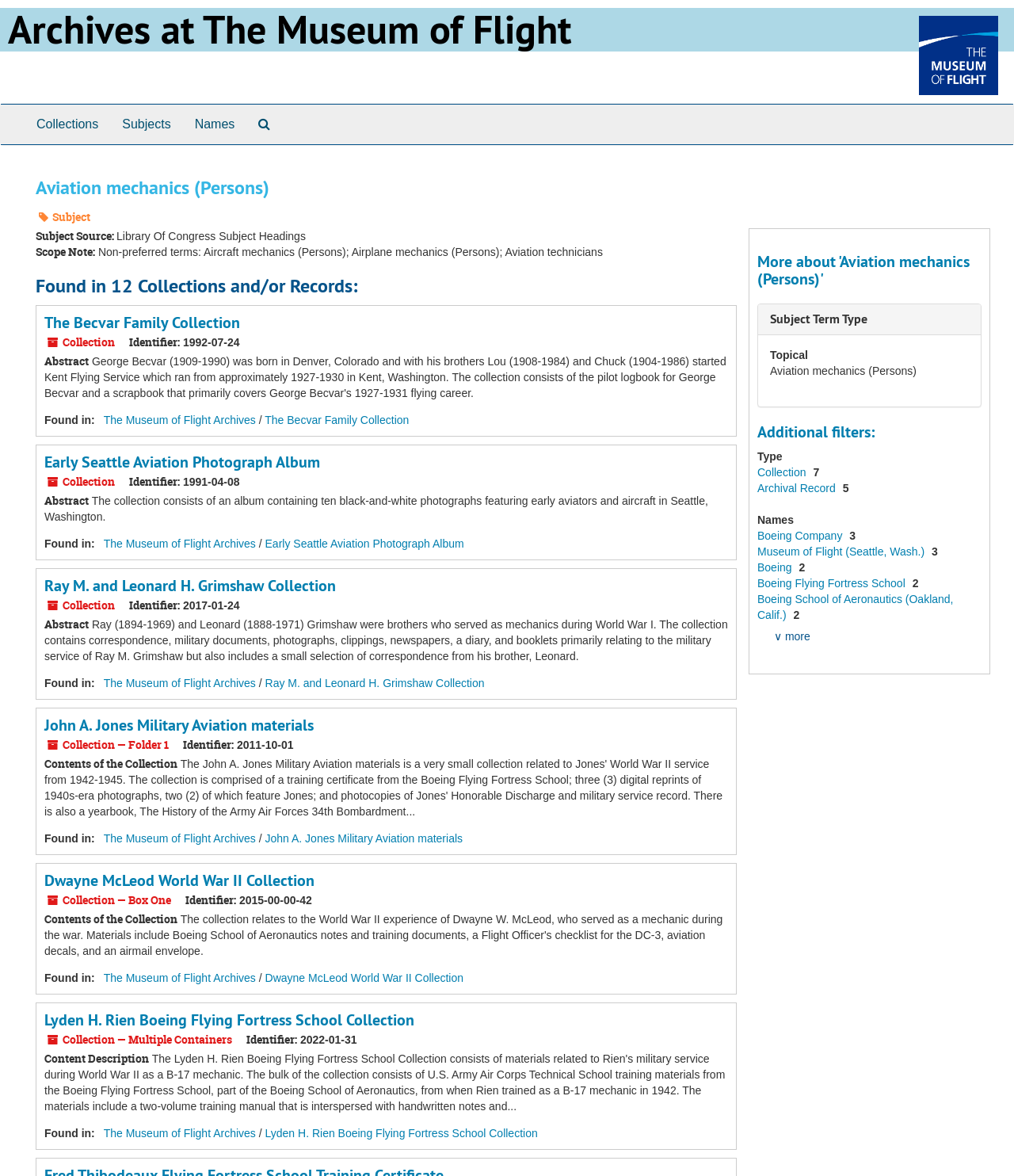How many collections are found on this webpage?
Look at the image and respond with a one-word or short phrase answer.

12